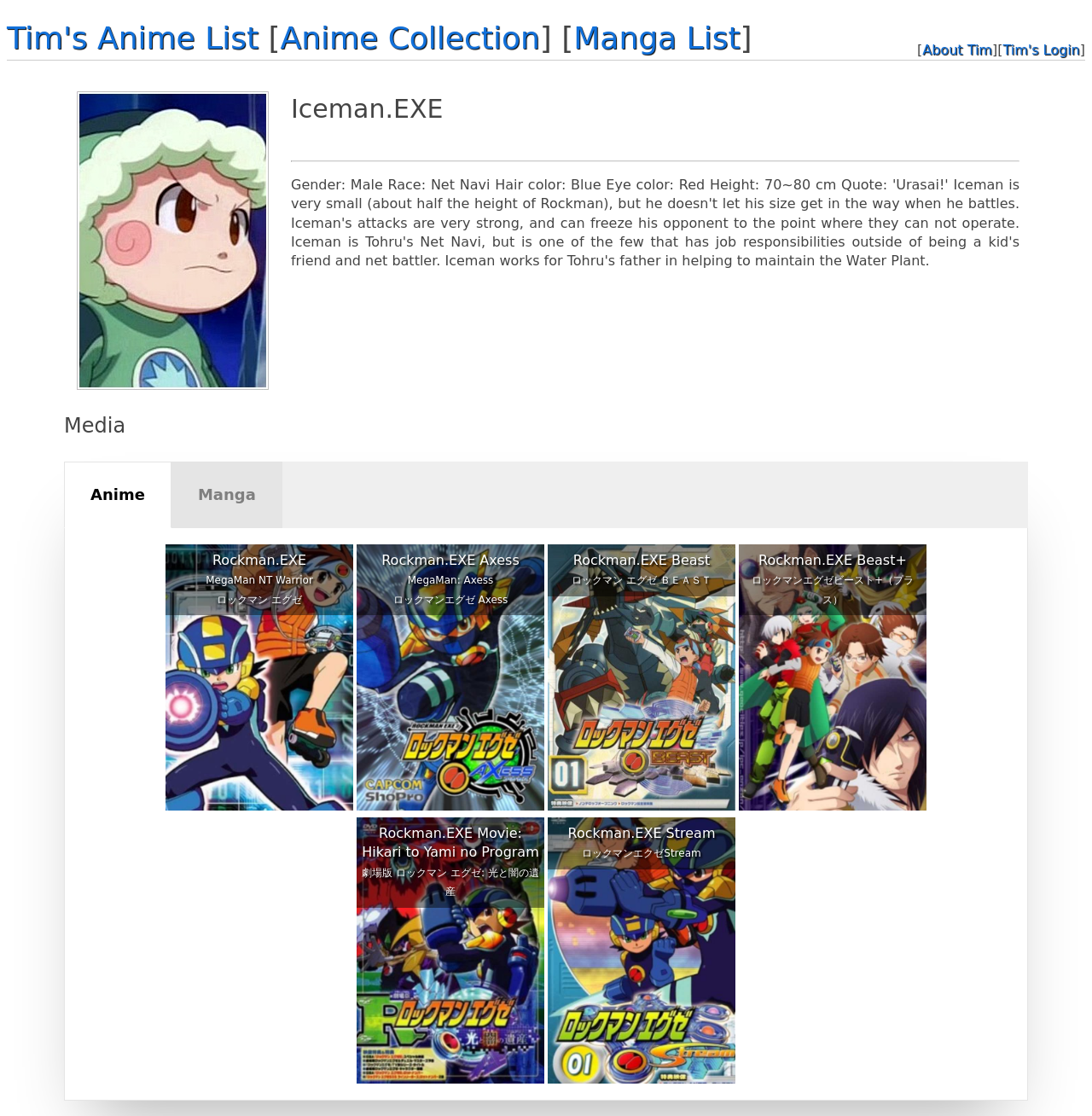Locate the bounding box coordinates of the clickable area needed to fulfill the instruction: "Click on Tim's Anime List".

[0.006, 0.018, 0.237, 0.05]